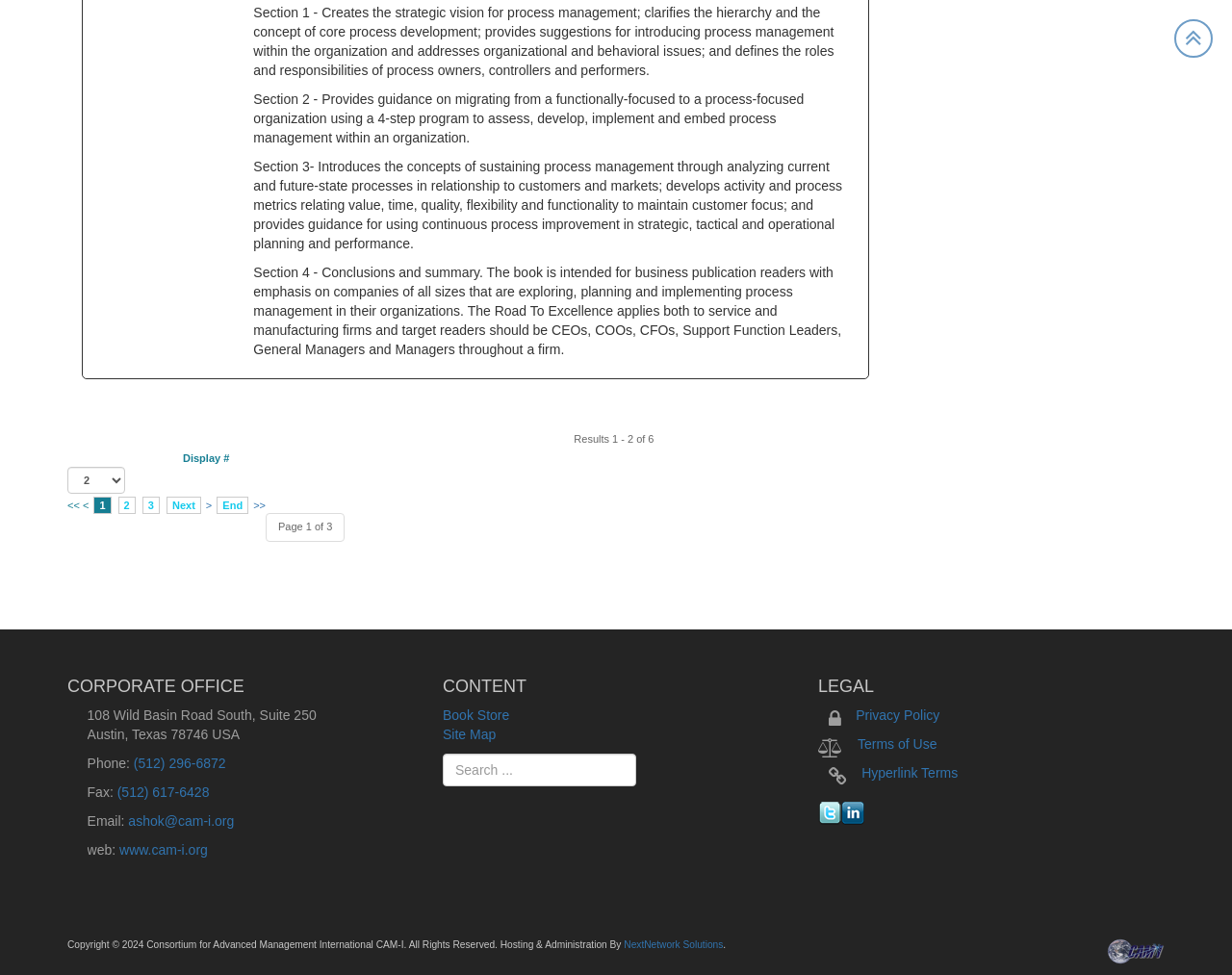Determine the bounding box coordinates for the area that needs to be clicked to fulfill this task: "Follow on Twitter". The coordinates must be given as four float numbers between 0 and 1, i.e., [left, top, right, bottom].

[0.664, 0.823, 0.683, 0.846]